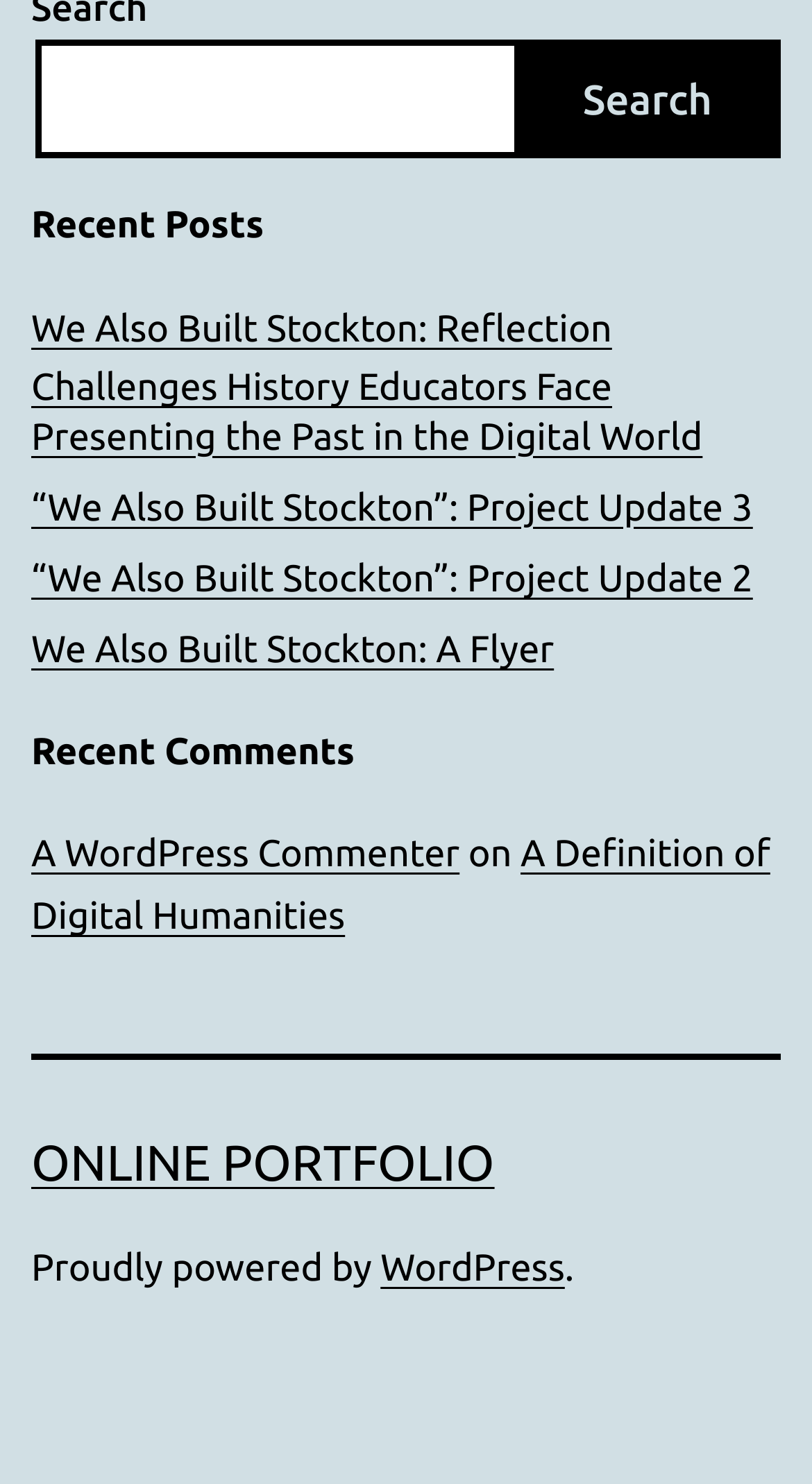Find the bounding box coordinates of the clickable element required to execute the following instruction: "check recent comments". Provide the coordinates as four float numbers between 0 and 1, i.e., [left, top, right, bottom].

[0.038, 0.49, 0.962, 0.526]